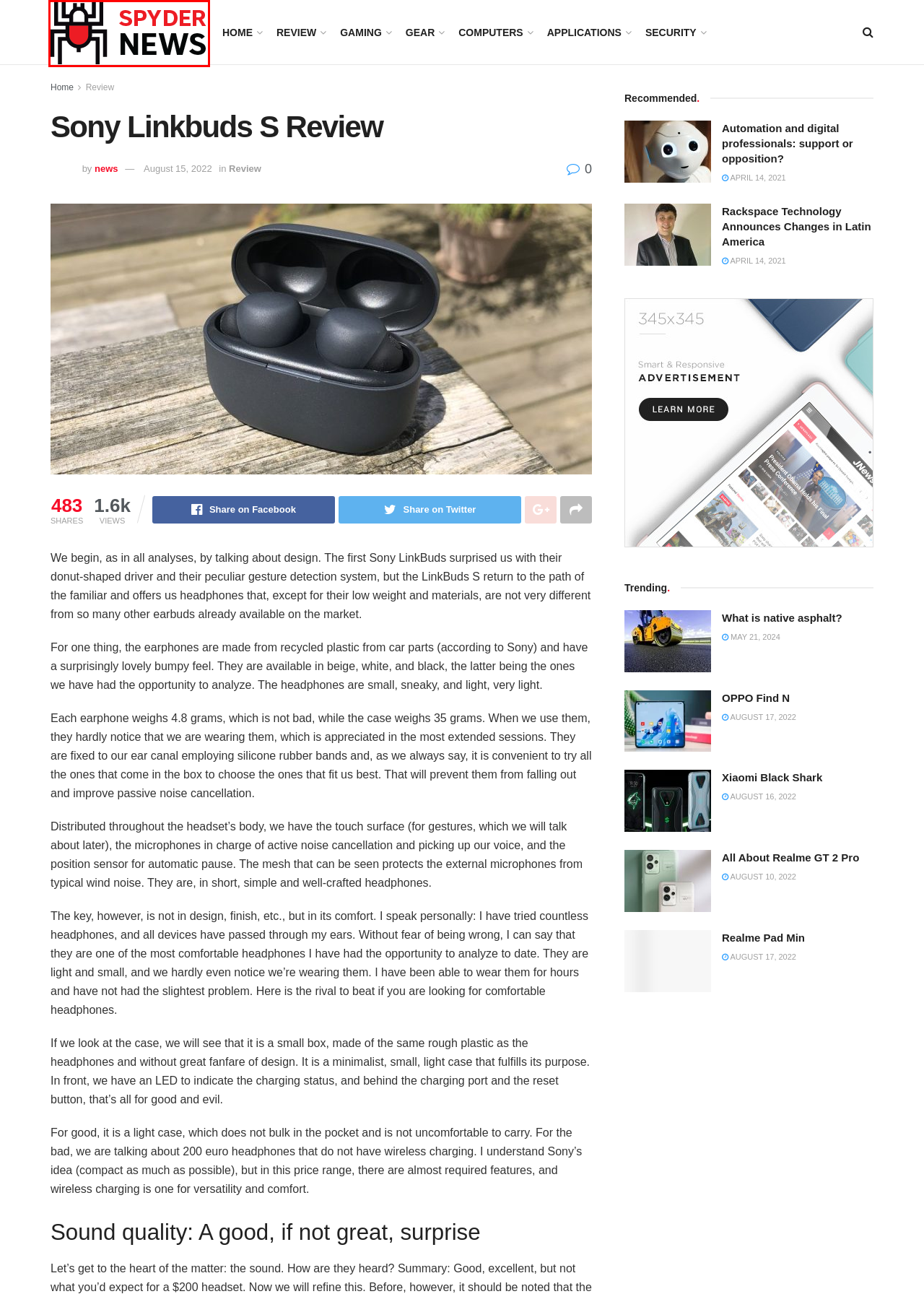You have a screenshot showing a webpage with a red bounding box around a UI element. Choose the webpage description that best matches the new page after clicking the highlighted element. Here are the options:
A. Spyder News Home - Spyder News
B. Gaming Archives - Spyder News
C. Security Archives - Spyder News
D. Gear Archives - Spyder News
E. Rackspace Technology Announces Changes in Latin America - Spyder News
F. OPPO Find N - Spyder News
G. Realme Pad Min - Spyder News
H. news, Author at Spyder News

A